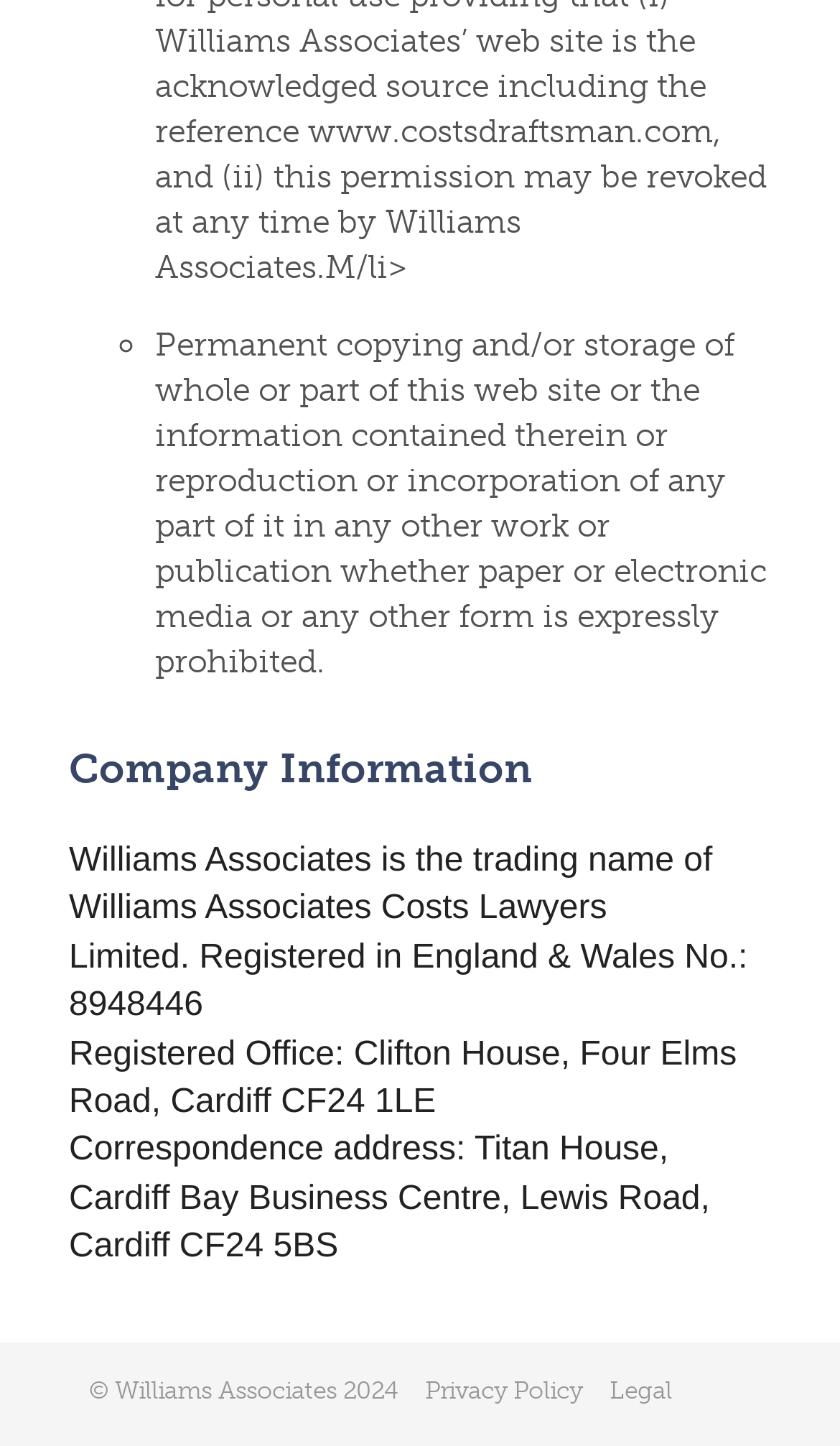What year is the copyright of Williams Associates?
Based on the image, answer the question in a detailed manner.

From the StaticText element with the text '© Williams Associates 2024', we can determine the year of the copyright of Williams Associates.